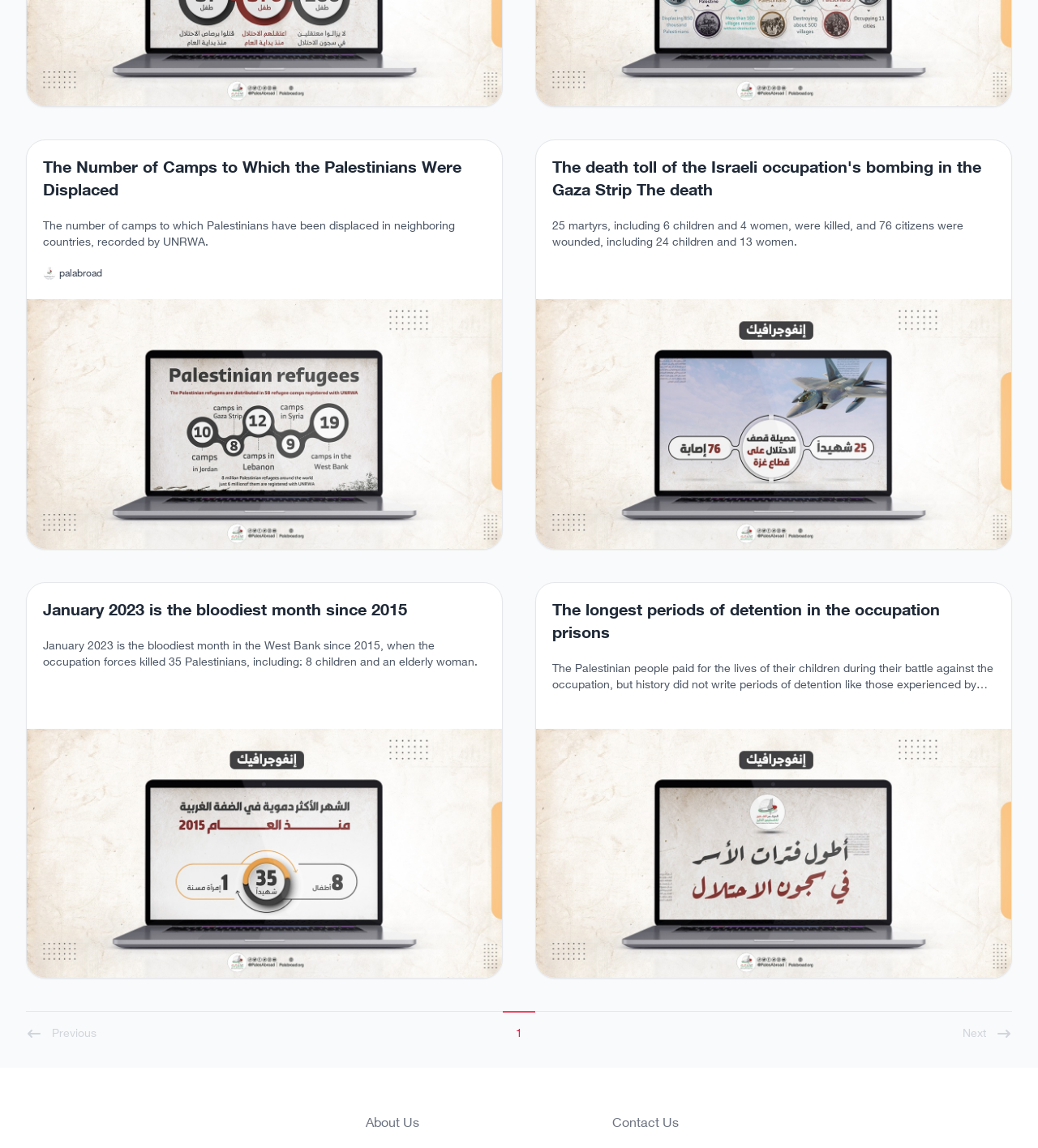Please predict the bounding box coordinates of the element's region where a click is necessary to complete the following instruction: "Search for something". The coordinates should be represented by four float numbers between 0 and 1, i.e., [left, top, right, bottom].

None